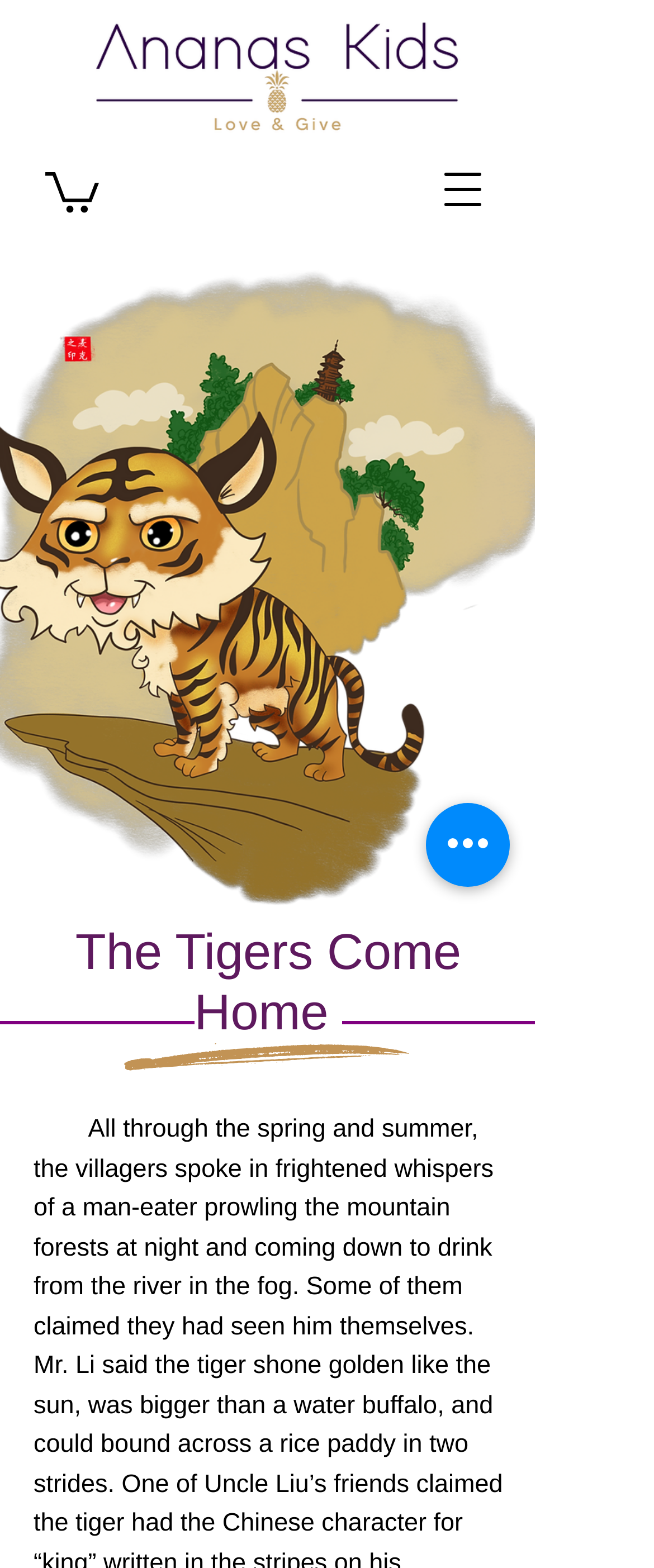Convey a detailed summary of the webpage, mentioning all key elements.

The webpage is about "Xiao Hu the Tiger" from Ananas Kids, featuring a story about a tiger. At the top left, there is a small image with a link, possibly a logo or a navigation icon. Next to it, there is a button to open a navigation menu. 

On the top right, there is a large image of a tiger, taking up most of the width of the page. Below this image, there is a heading that reads "The Tigers Come Home". 

At the top center of the page, there is another image, which appears to be a product image, possibly related to the clothing item mentioned in the meta description. 

At the bottom right, there is a button labeled "Quick actions", which may provide additional functionality or options. Overall, the webpage seems to be focused on showcasing a story about a tiger, possibly related to a clothing item from Ananas Kids.